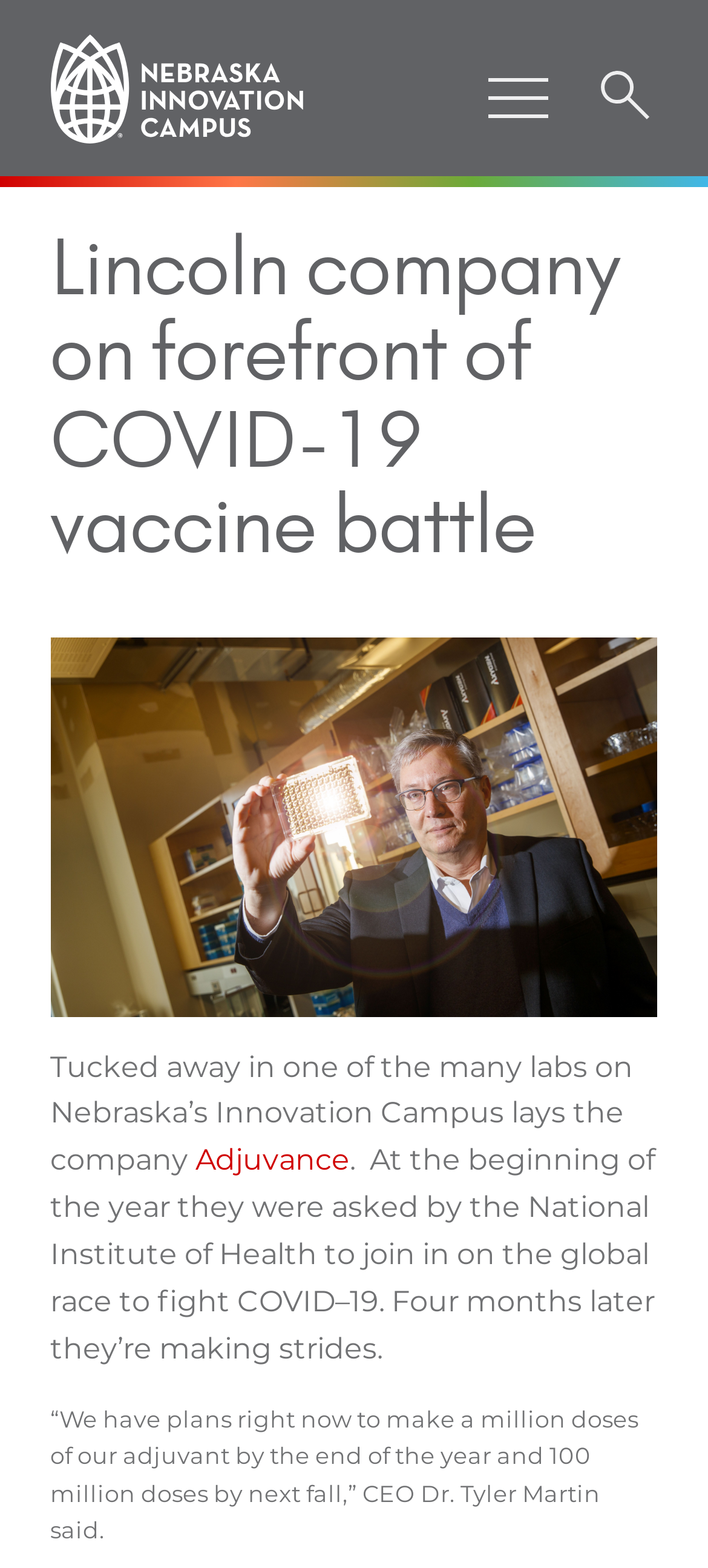Provide your answer to the question using just one word or phrase: Where is Adjuvance located?

Nebraska Innovation Campus